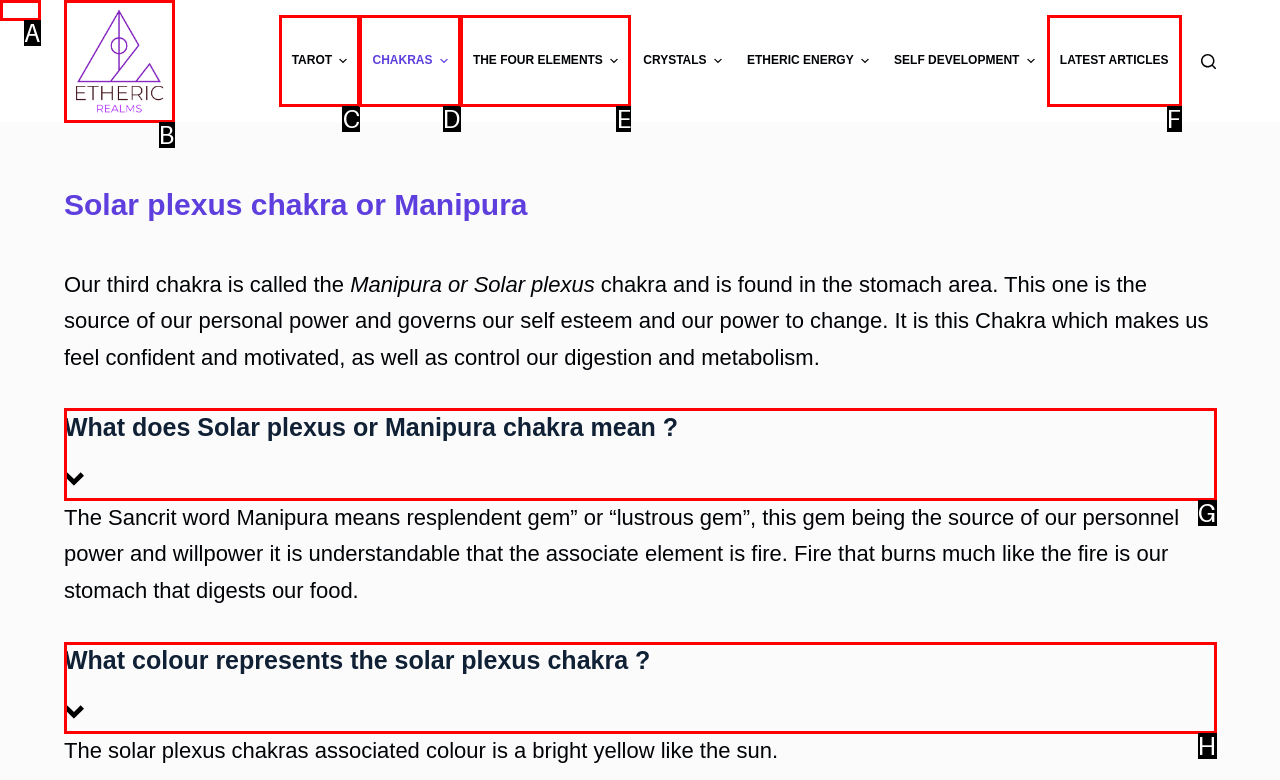Select the letter of the UI element that best matches: Papers Library
Answer with the letter of the correct option directly.

None